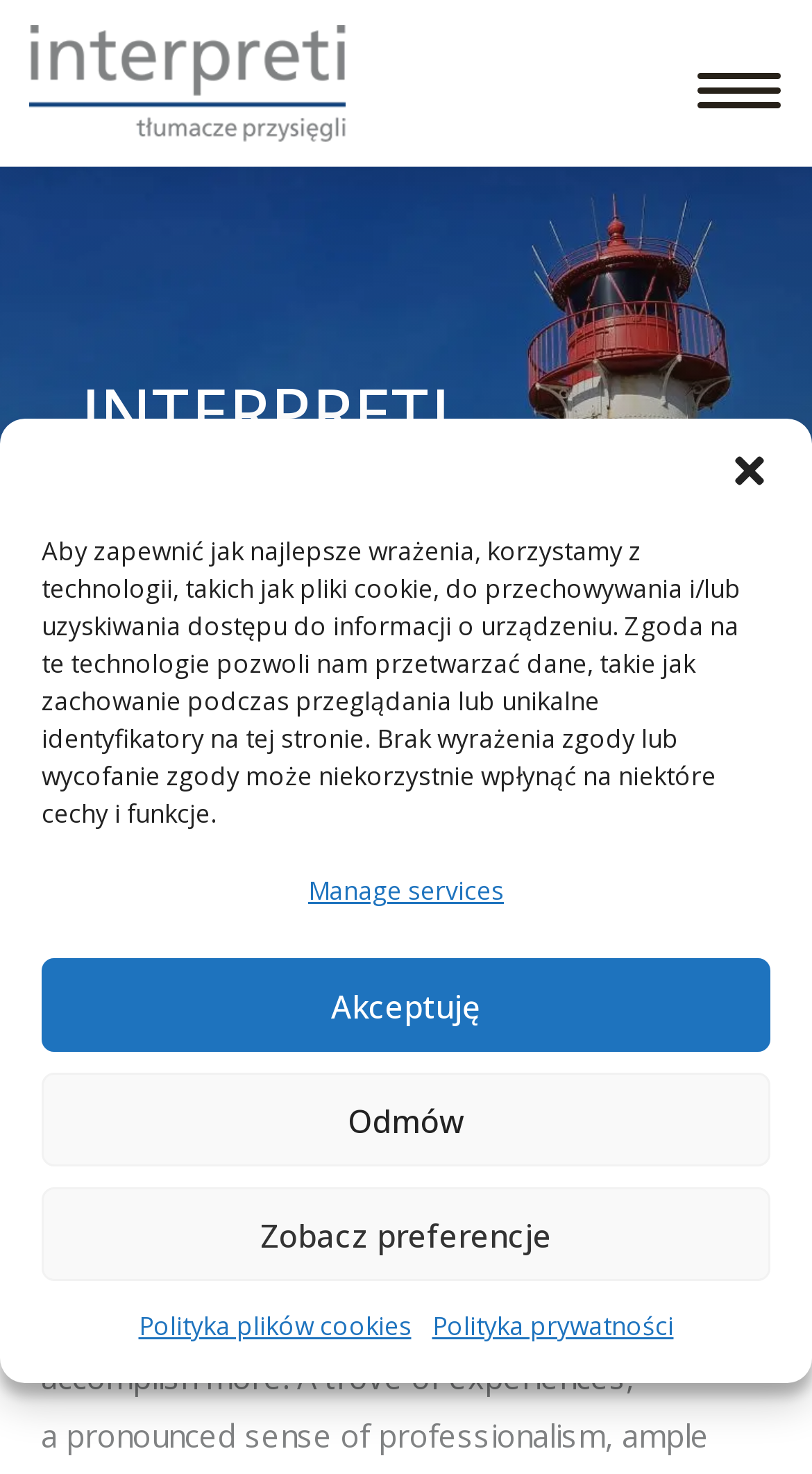What is the name of the company?
Based on the image, answer the question with a single word or brief phrase.

Interpreti